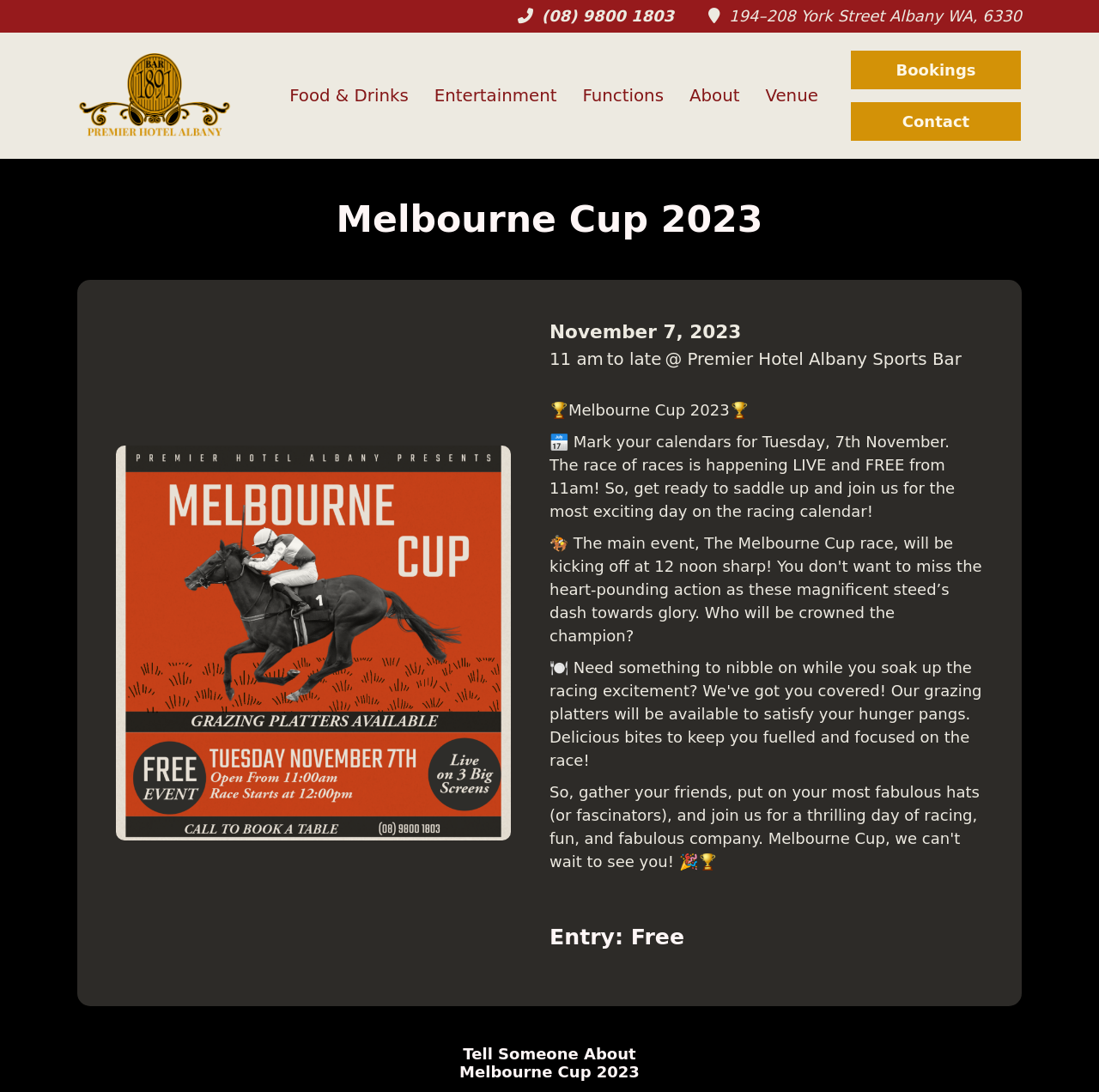What is the date of the Melbourne Cup 2023 event?
Look at the screenshot and respond with a single word or phrase.

November 7, 2023